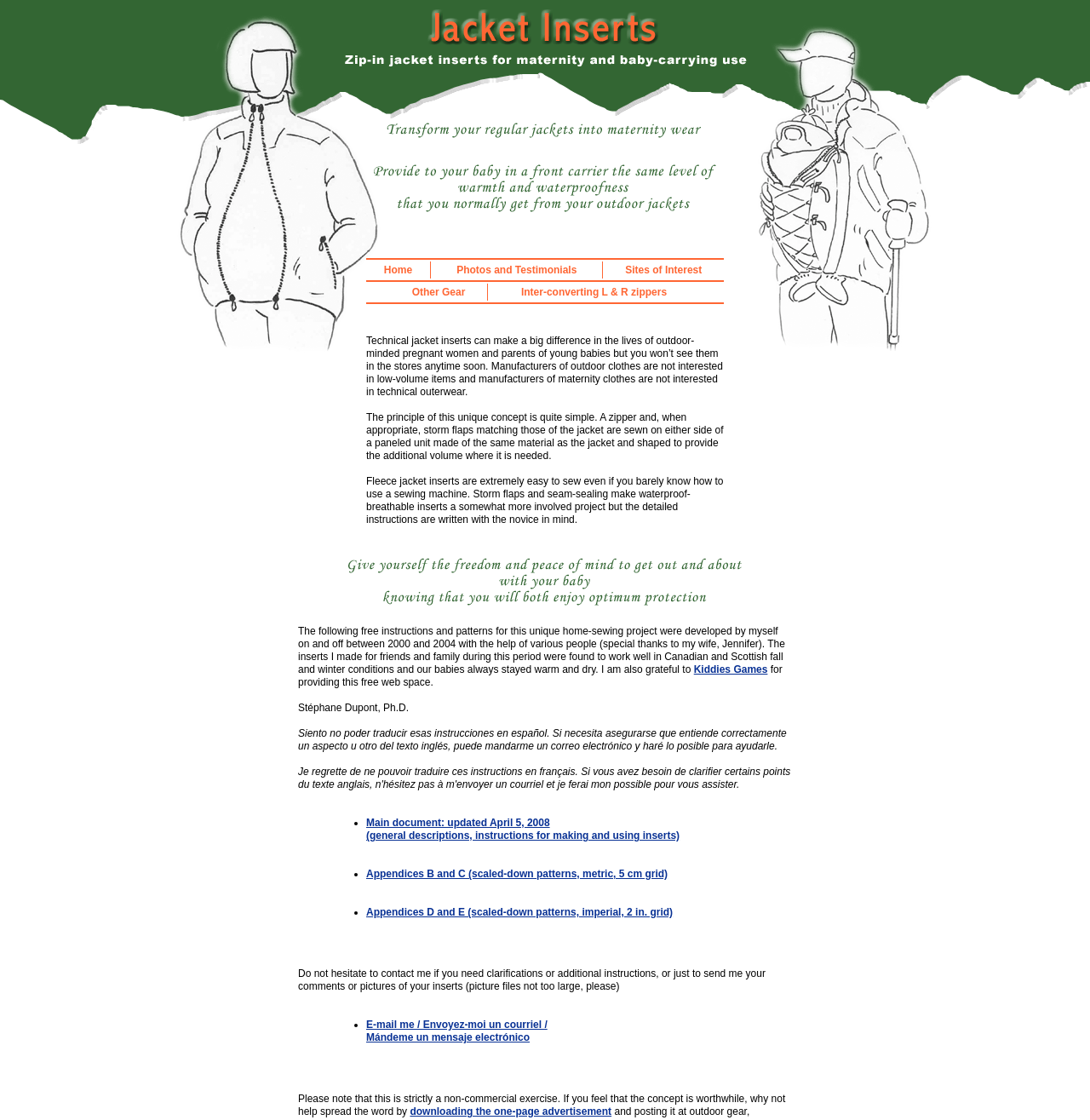Give a full account of the webpage's elements and their arrangement.

This webpage is about jacket inserts for maternity and baby-carrying, providing free instructions and patterns for sewing these inserts. At the top of the page, there is a title "Jacket Inserts for maternity and baby-carrying" accompanied by an image. Below this, there is a brief description of the purpose of these inserts, which is to transform regular jackets into maternity wear, providing warmth and waterproofness for both the parent and the baby.

Following this, there is a navigation menu with links to "Home", "Photos and Testimonials", "Sites of Interest", "Other Gear", and "Inter-converting L & R zippers". This menu is divided into two rows, with some empty cells in between the links.

The main content of the page is divided into several sections. The first section explains the concept of technical jacket inserts and how they can make a big difference in the lives of outdoor-minded pregnant women and parents of young babies. The second section describes the principle of this unique concept, which involves sewing a zipper and storm flaps onto a paneled unit made of the same material as the jacket.

The third section provides information about sewing fleece jacket inserts, which are extremely easy to make, and waterproof-breathable inserts, which require more effort but are still manageable for a novice. There are images accompanying each of these sections, likely illustrating the process of making these inserts.

At the bottom of the page, there is a section with a title "Give yourself the freedom and peace of mind to get out and about with your baby..." accompanied by an image. This section appears to be promoting the benefits of using these jacket inserts.

Finally, there is a section with a personal message from the author, Stéphane Dupont, who developed the free instructions and patterns for this project. He thanks his wife and others who helped him and provides contact information for those who need clarification on any aspect of the instructions.